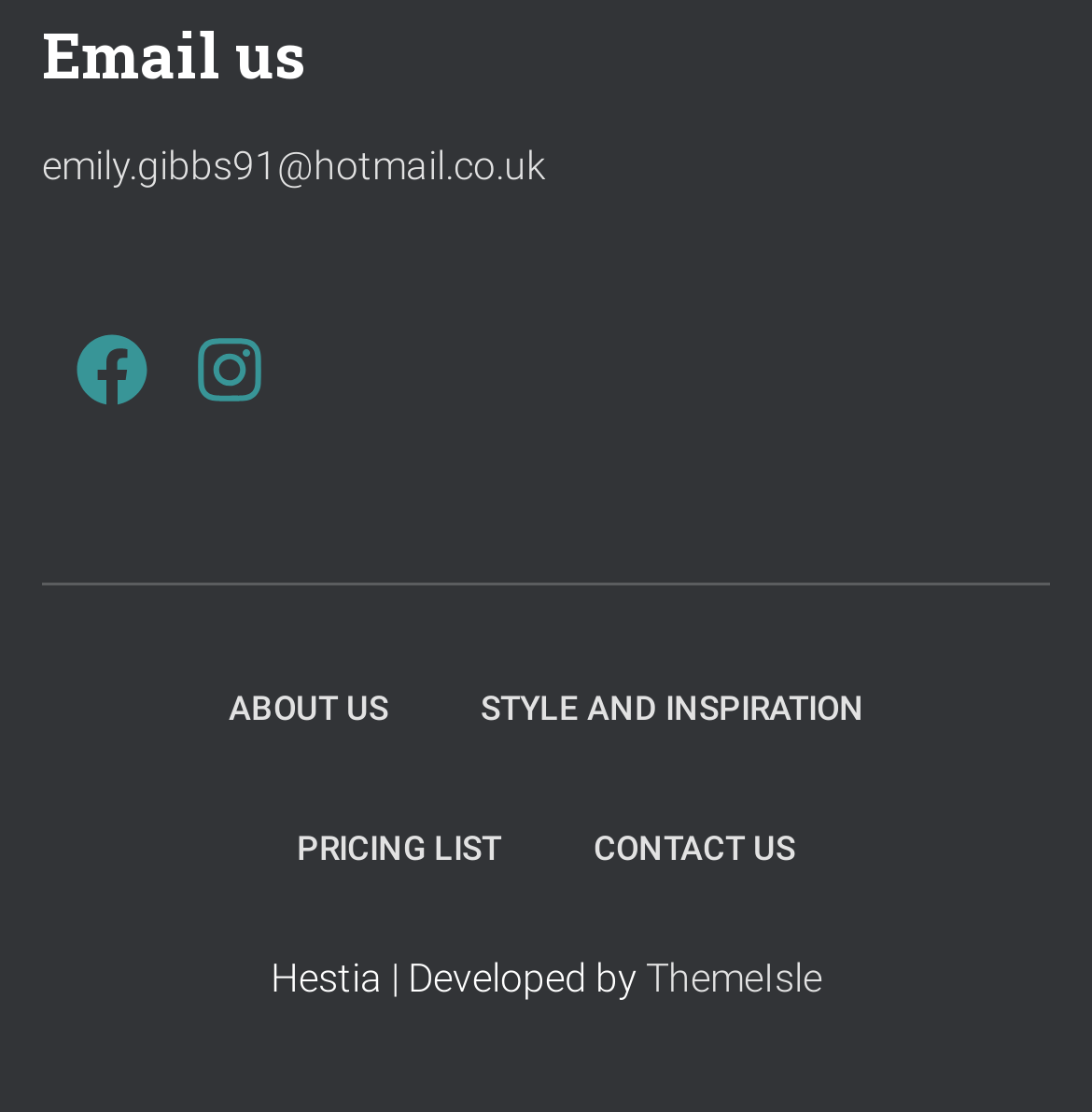Respond with a single word or phrase to the following question: How many social media links are present?

2